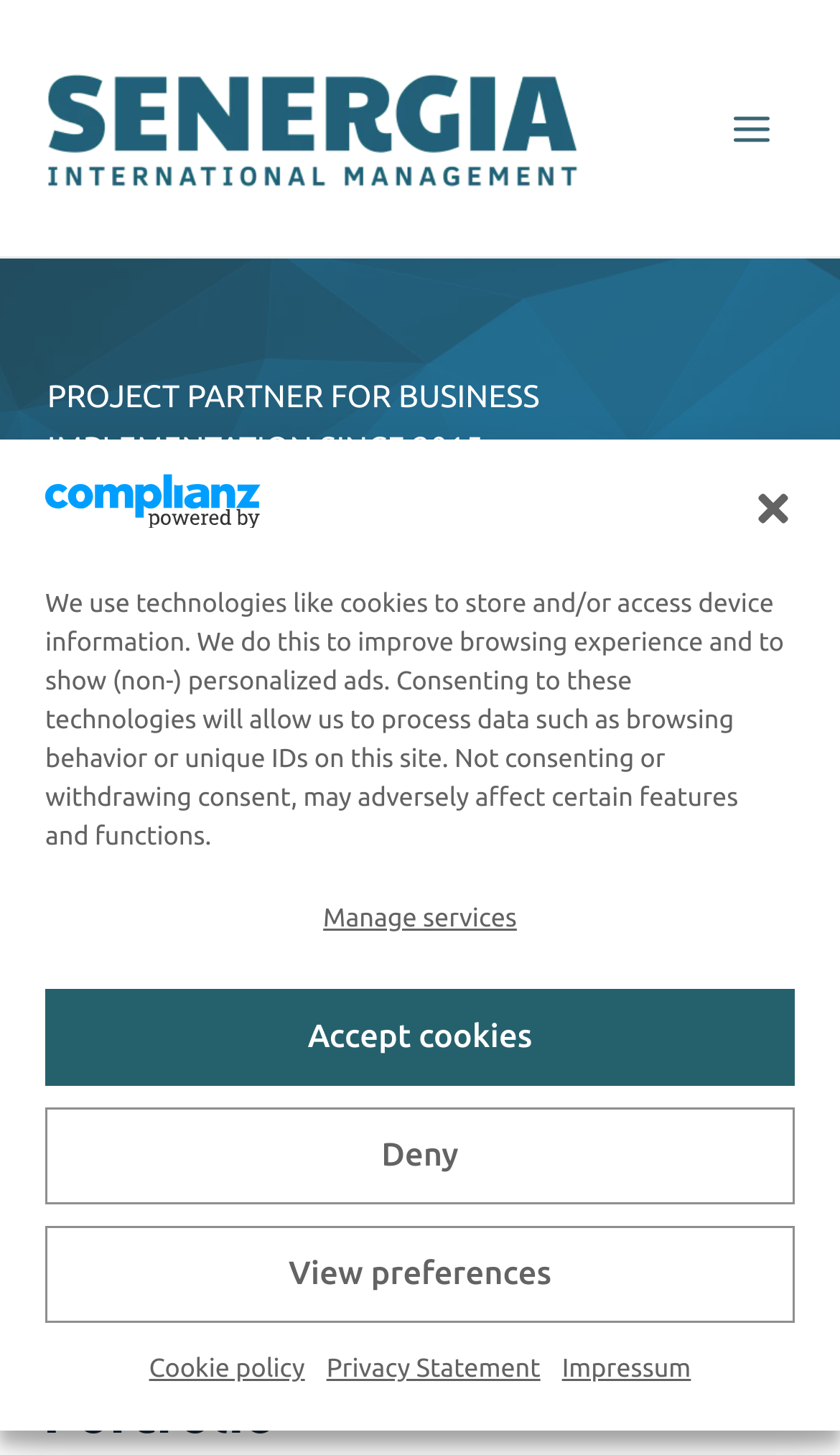Pinpoint the bounding box coordinates for the area that should be clicked to perform the following instruction: "Close the cookie consent dialog".

[0.895, 0.334, 0.946, 0.364]